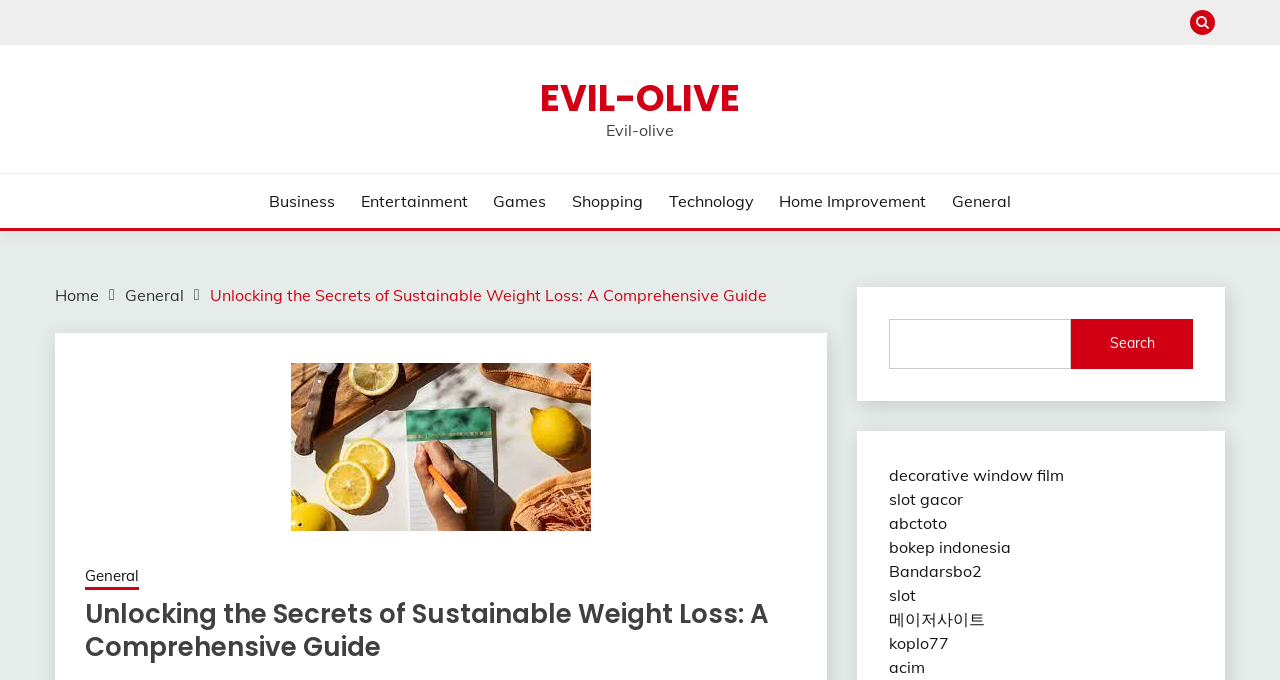Using the given description, provide the bounding box coordinates formatted as (top-left x, top-left y, bottom-right x, bottom-right y), with all values being floating point numbers between 0 and 1. Description: parent_node: Search name="s"

[0.694, 0.469, 0.837, 0.542]